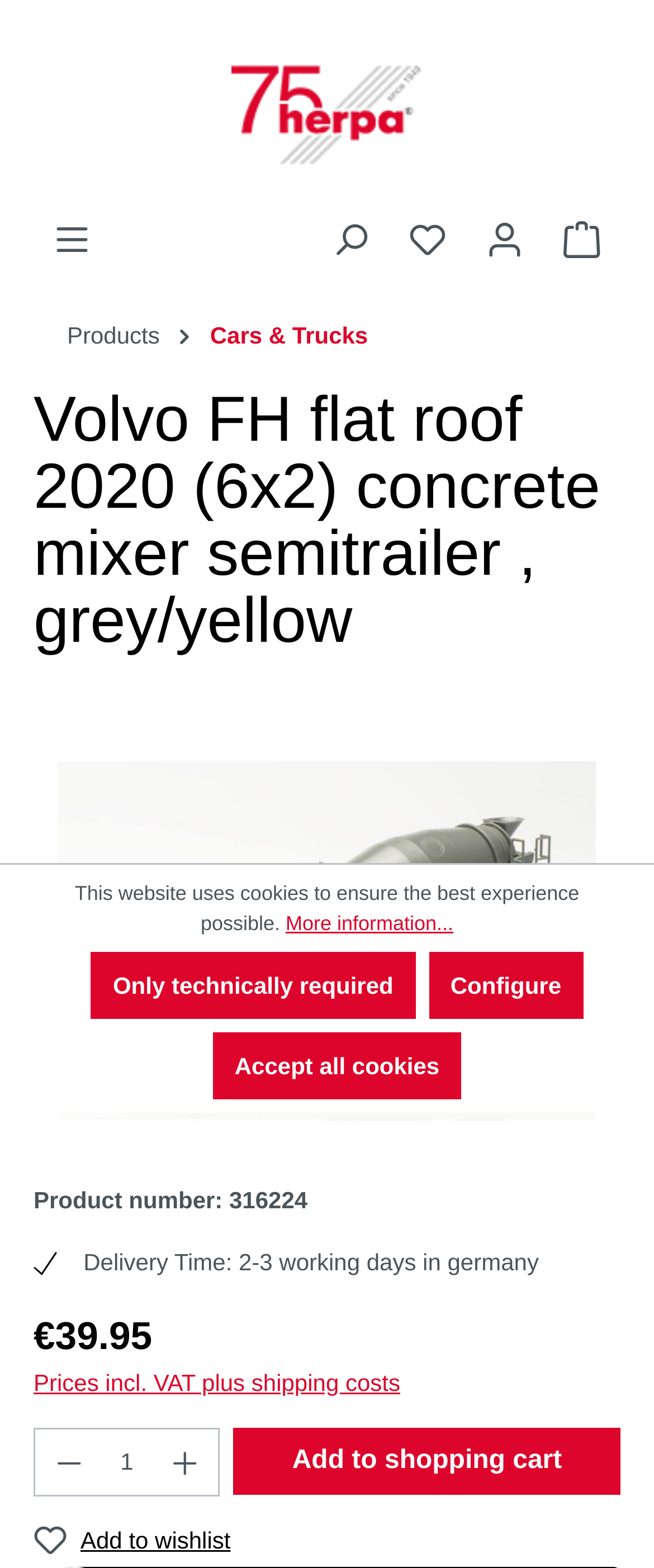What is the delivery time for the product in Germany?
Look at the image and respond with a one-word or short phrase answer.

2-3 working days